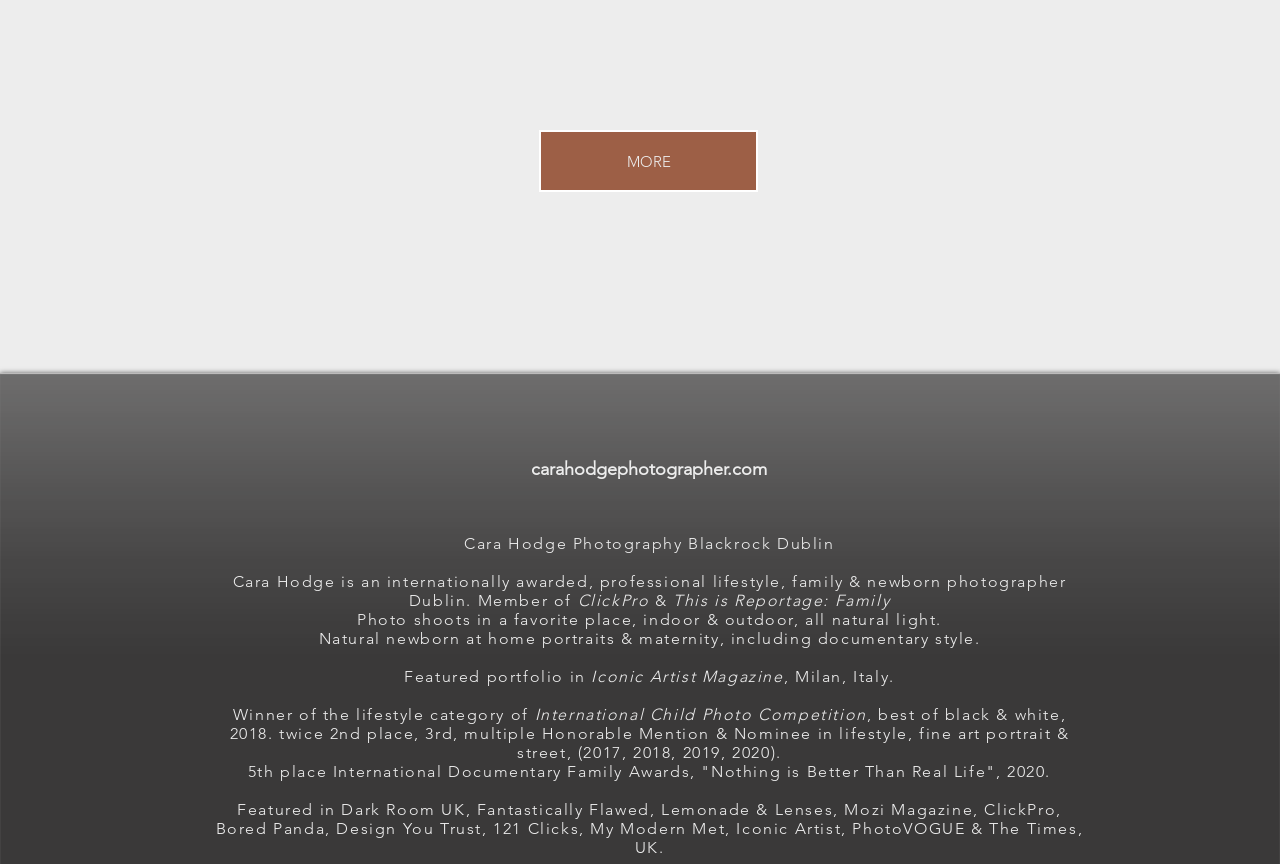Determine the bounding box coordinates of the UI element described by: "MORE".

[0.421, 0.151, 0.592, 0.223]